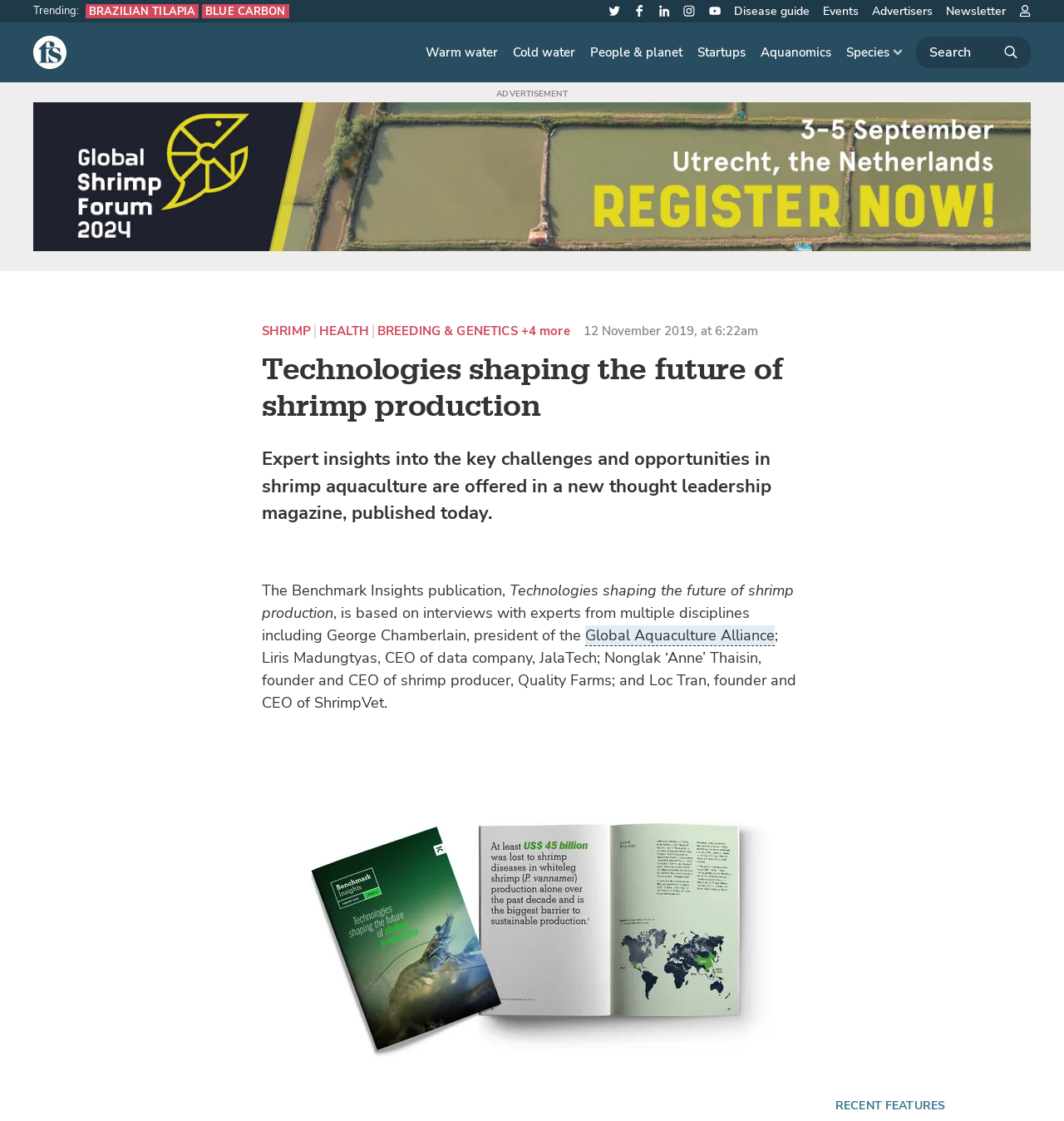What is the name of the publication mentioned in the article?
Based on the image, provide your answer in one word or phrase.

Benchmark Insights